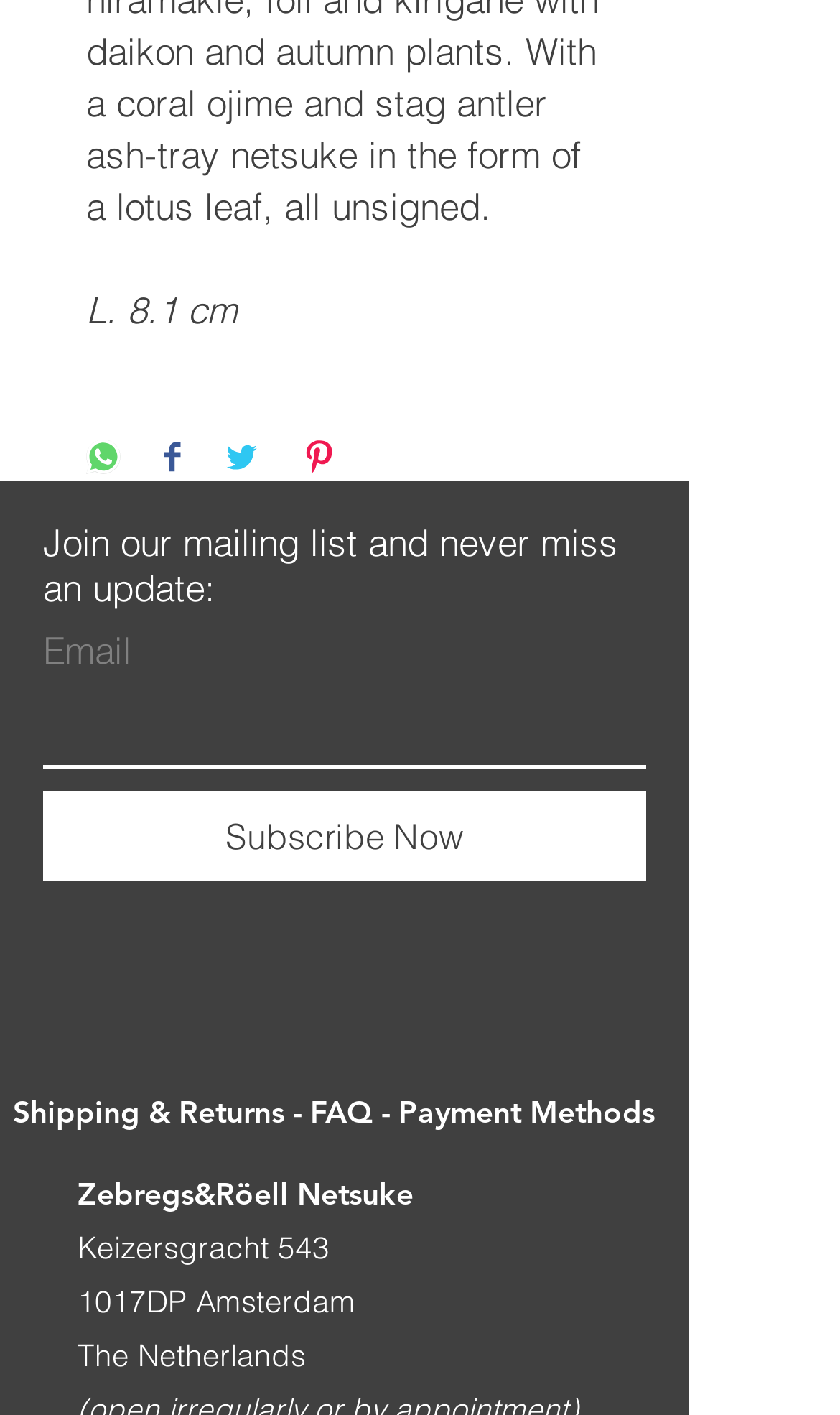What is the address listed at the bottom?
Please provide a detailed answer to the question.

The question is asking about the address listed at the bottom of the webpage. By examining the link element with the text 'Zebregs&Röell Netsuke Keizersgracht 543', we can see that it is an address.